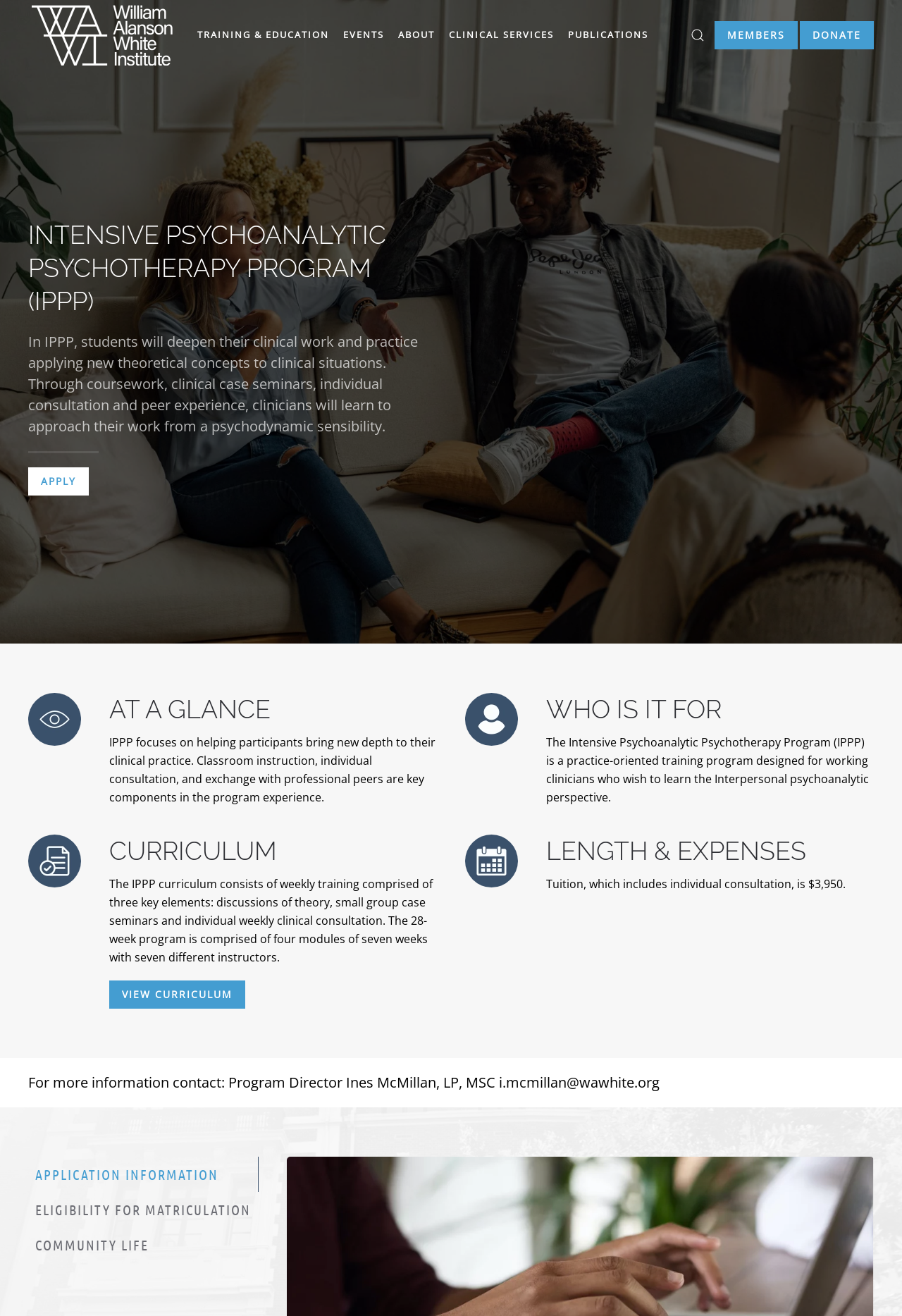Show the bounding box coordinates for the element that needs to be clicked to execute the following instruction: "Apply to the Intensive Psychoanalytic Psychotherapy Program". Provide the coordinates in the form of four float numbers between 0 and 1, i.e., [left, top, right, bottom].

[0.031, 0.355, 0.098, 0.377]